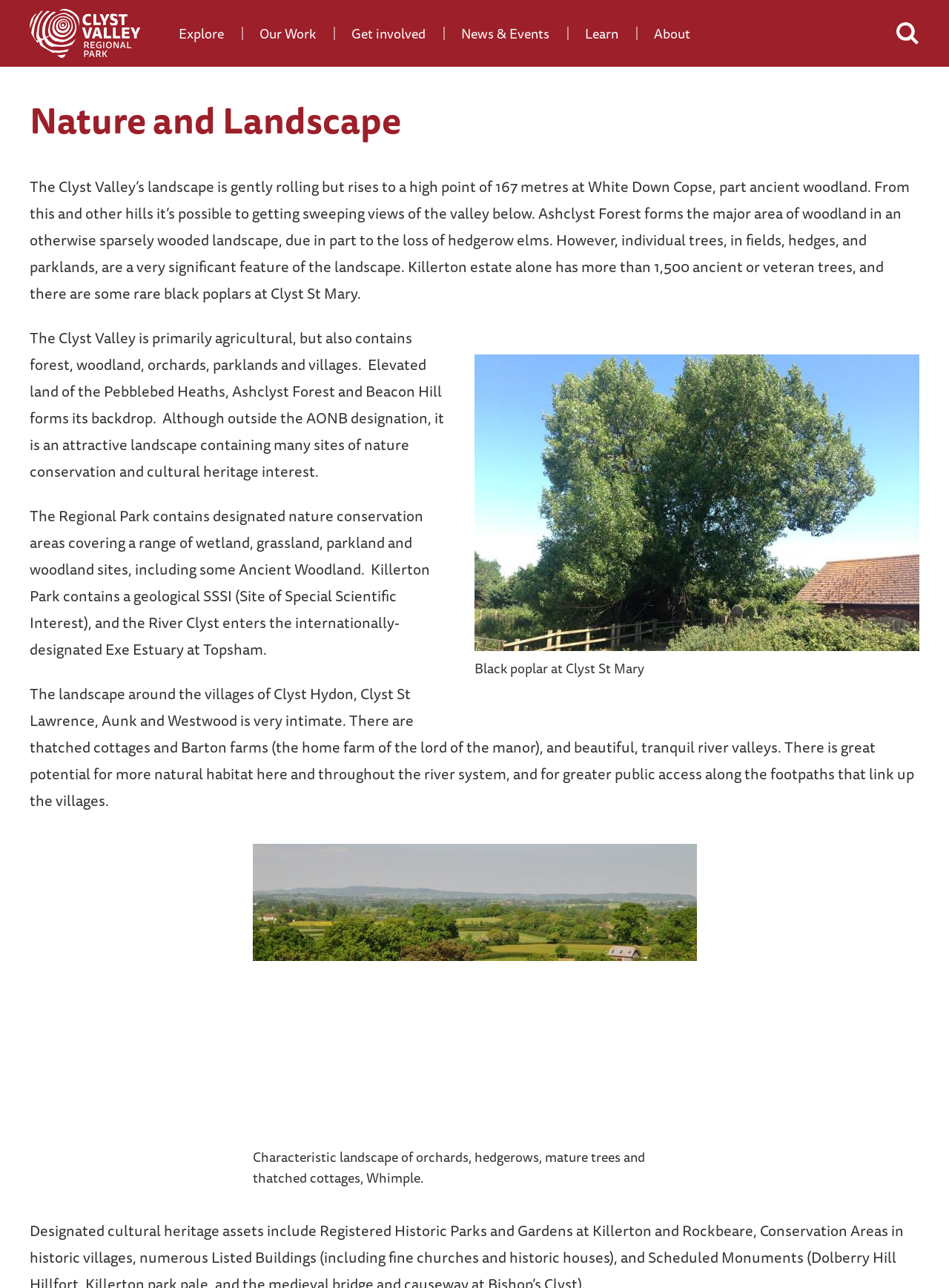Provide a short answer using a single word or phrase for the following question: 
What is the name of the forest mentioned in the webpage?

Ashclyst Forest